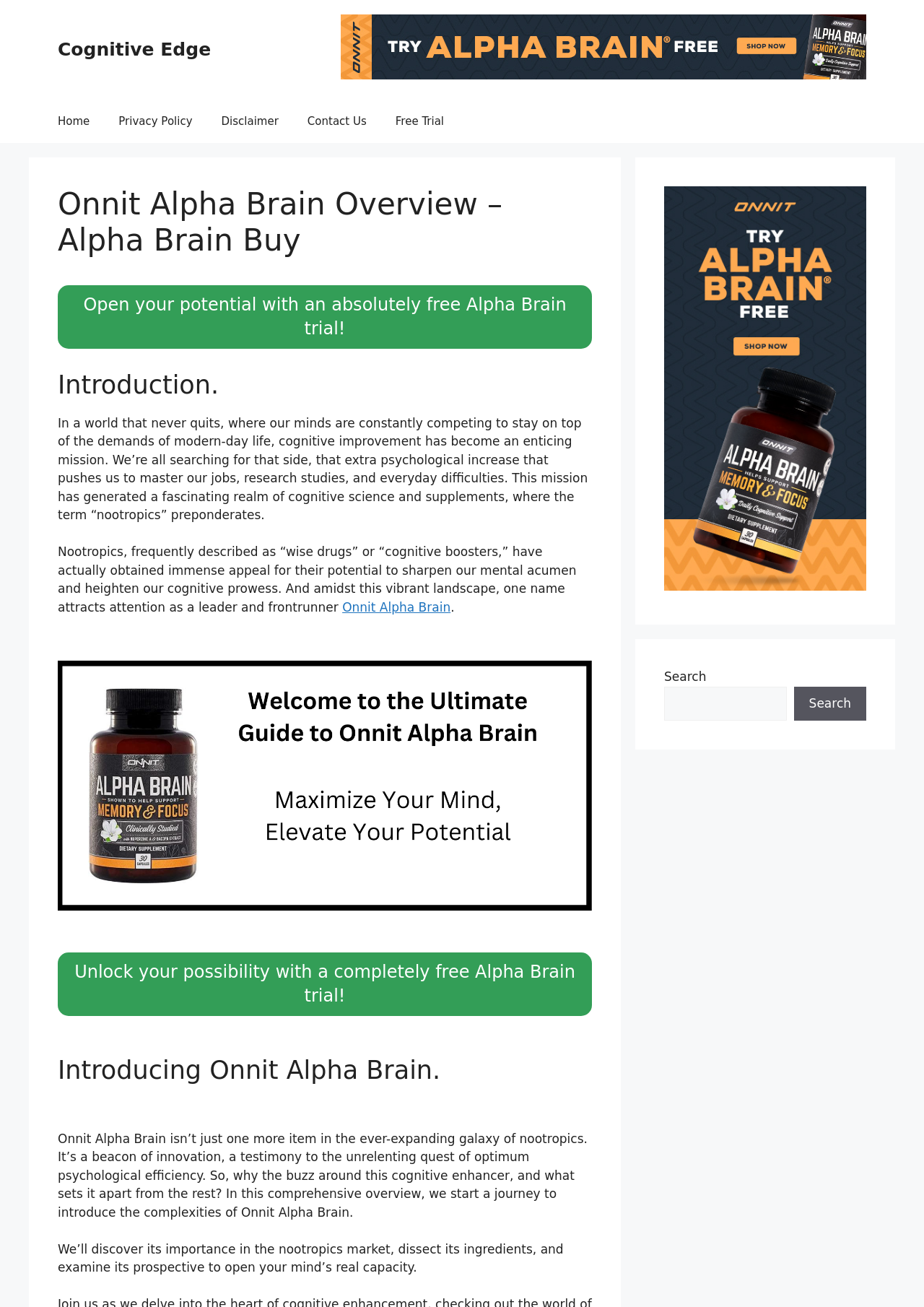Please extract the primary headline from the webpage.

Onnit Alpha Brain Overview – Alpha Brain Buy